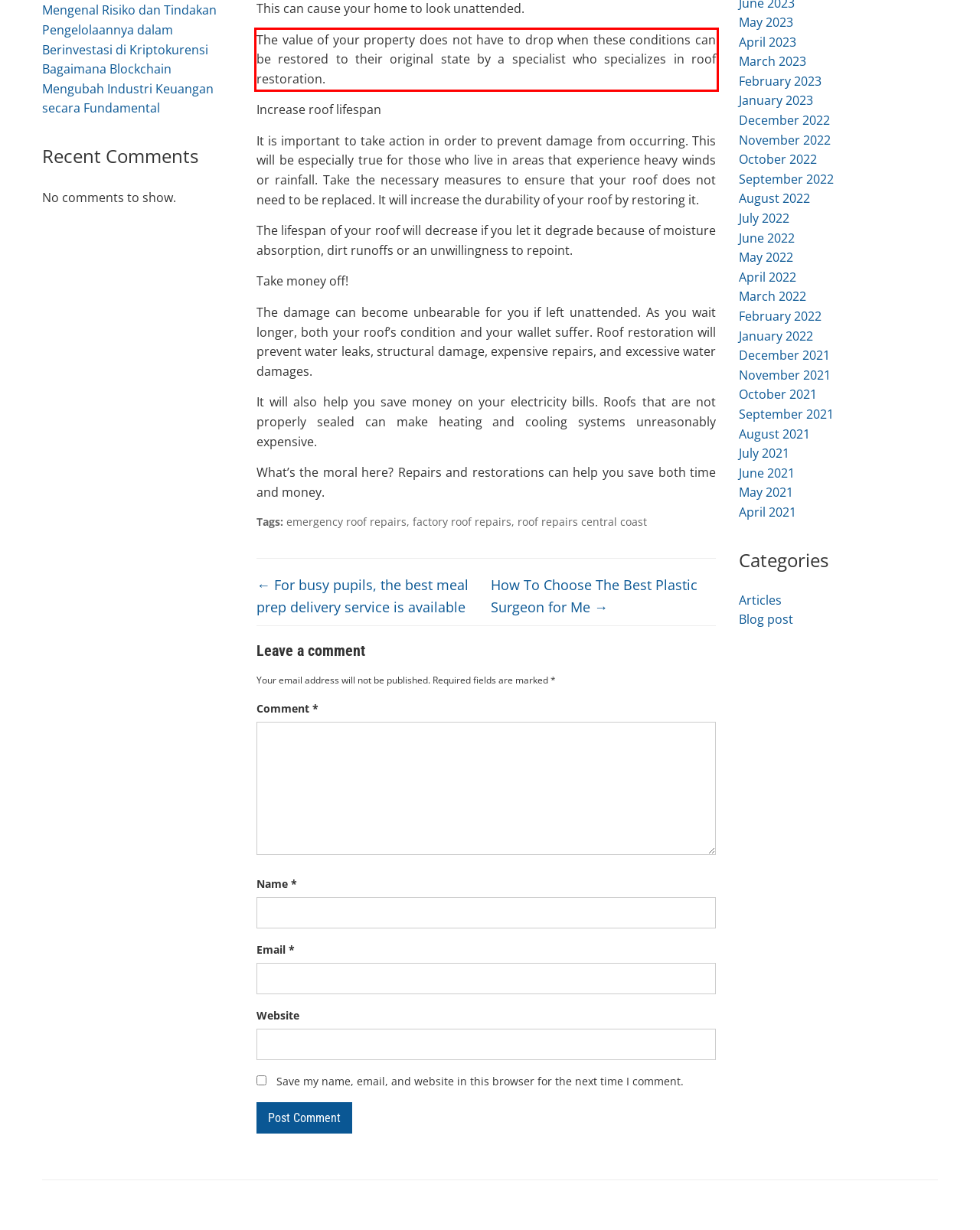Within the screenshot of a webpage, identify the red bounding box and perform OCR to capture the text content it contains.

The value of your property does not have to drop when these conditions can be restored to their original state by a specialist who specializes in roof restoration.